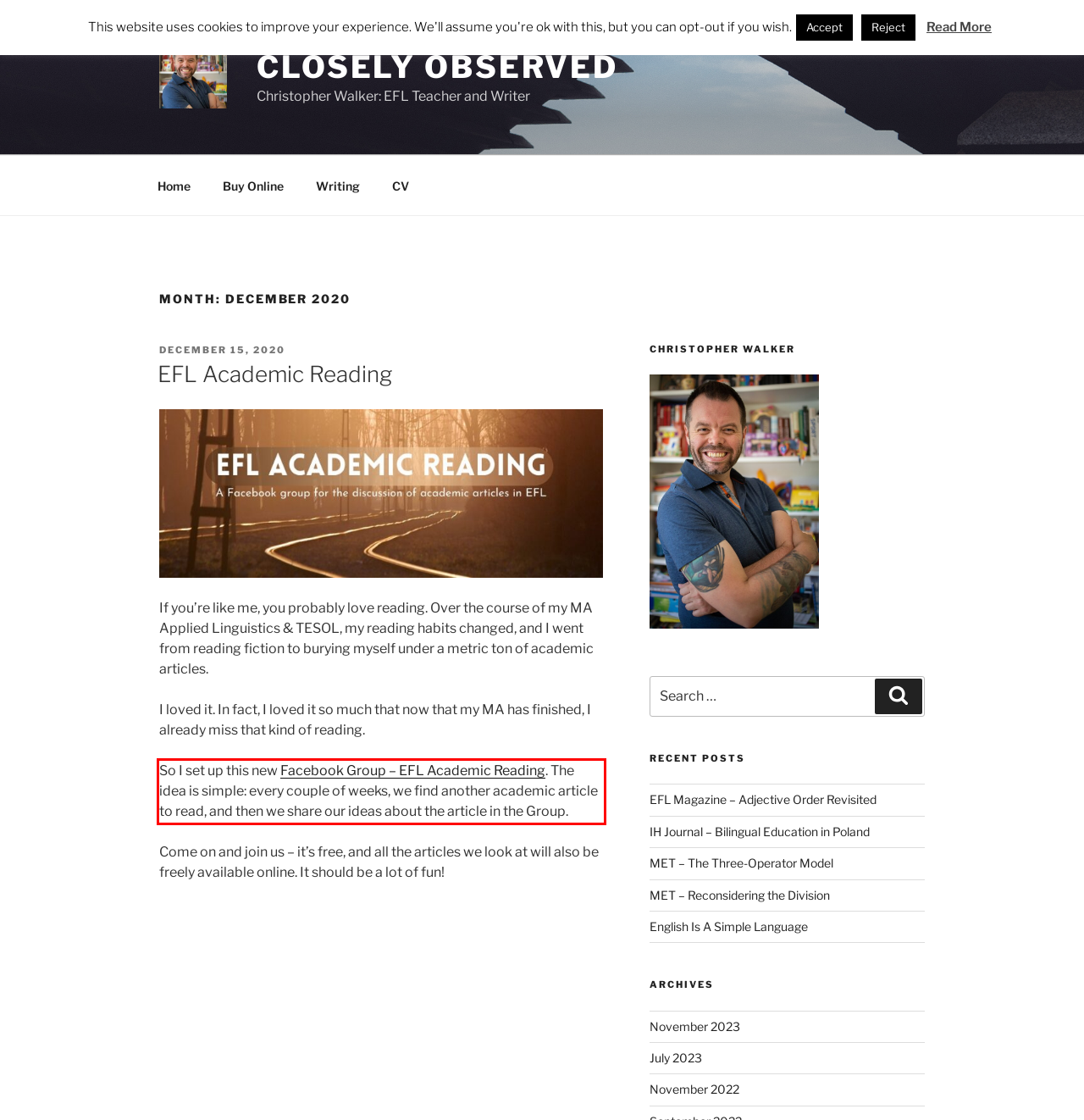Analyze the webpage screenshot and use OCR to recognize the text content in the red bounding box.

So I set up this new Facebook Group – EFL Academic Reading. The idea is simple: every couple of weeks, we find another academic article to read, and then we share our ideas about the article in the Group.